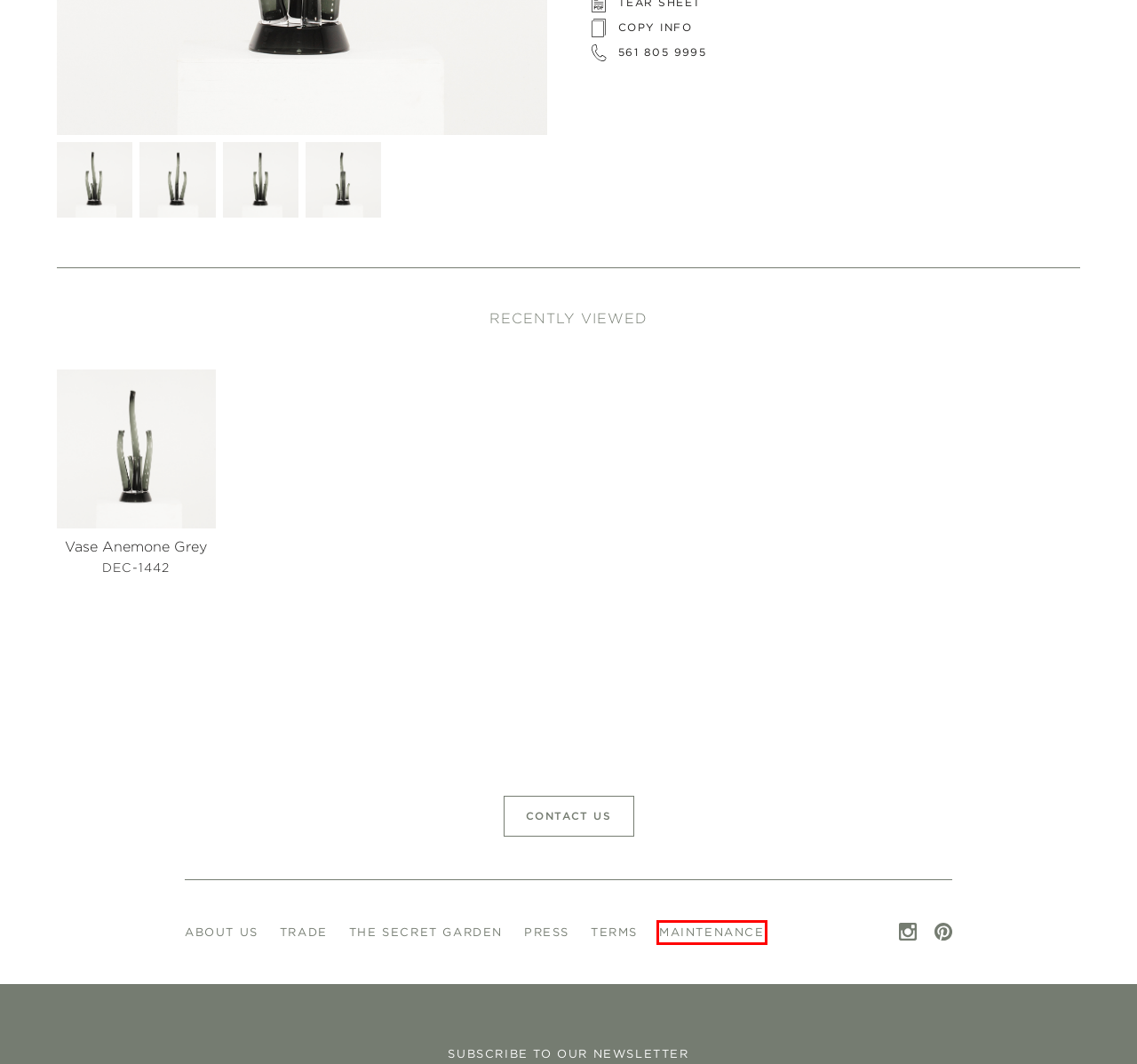Examine the screenshot of a webpage with a red bounding box around an element. Then, select the webpage description that best represents the new page after clicking the highlighted element. Here are the descriptions:
A. Terms - Authentic Provence
B. About Us - Authentic Provence
C. The Secret Garden - Authentic Provence
D. Locations - Authentic Provence
E. Paintings | Authentic Provence: Finest Italian & French Antiques
F. Maintenance - Authentic Provence
G. Trade - Authentic Provence
H. Press Archive - Authentic Provence

F